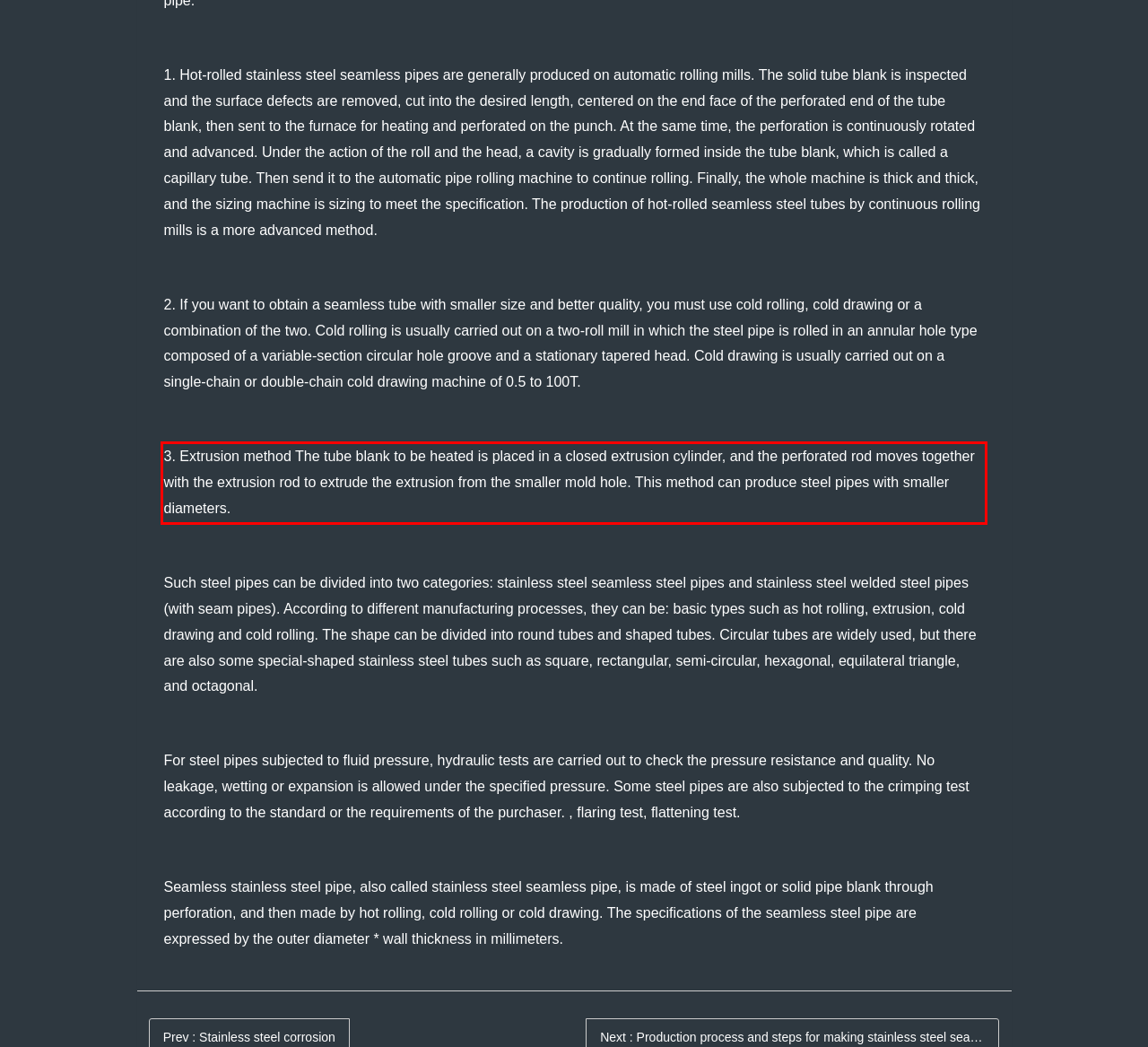Given a webpage screenshot, identify the text inside the red bounding box using OCR and extract it.

3. Extrusion method The tube blank to be heated is placed in a closed extrusion cylinder, and the perforated rod moves together with the extrusion rod to extrude the extrusion from the smaller mold hole. This method can produce steel pipes with smaller diameters.